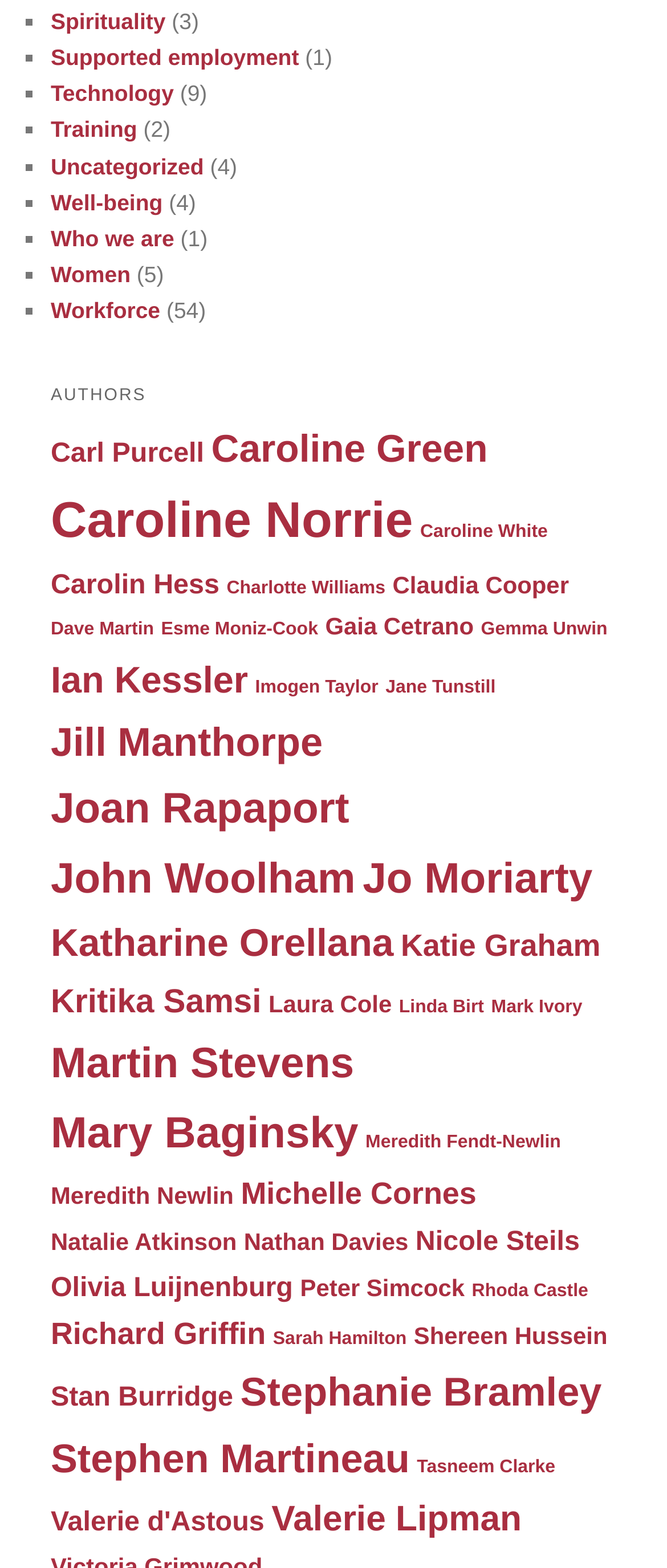Using the details from the image, please elaborate on the following question: How many authors are listed on this webpage?

I counted the number of links under the 'AUTHORS' heading and found that there are more than 50 authors listed, each with their name and number of items in parentheses.